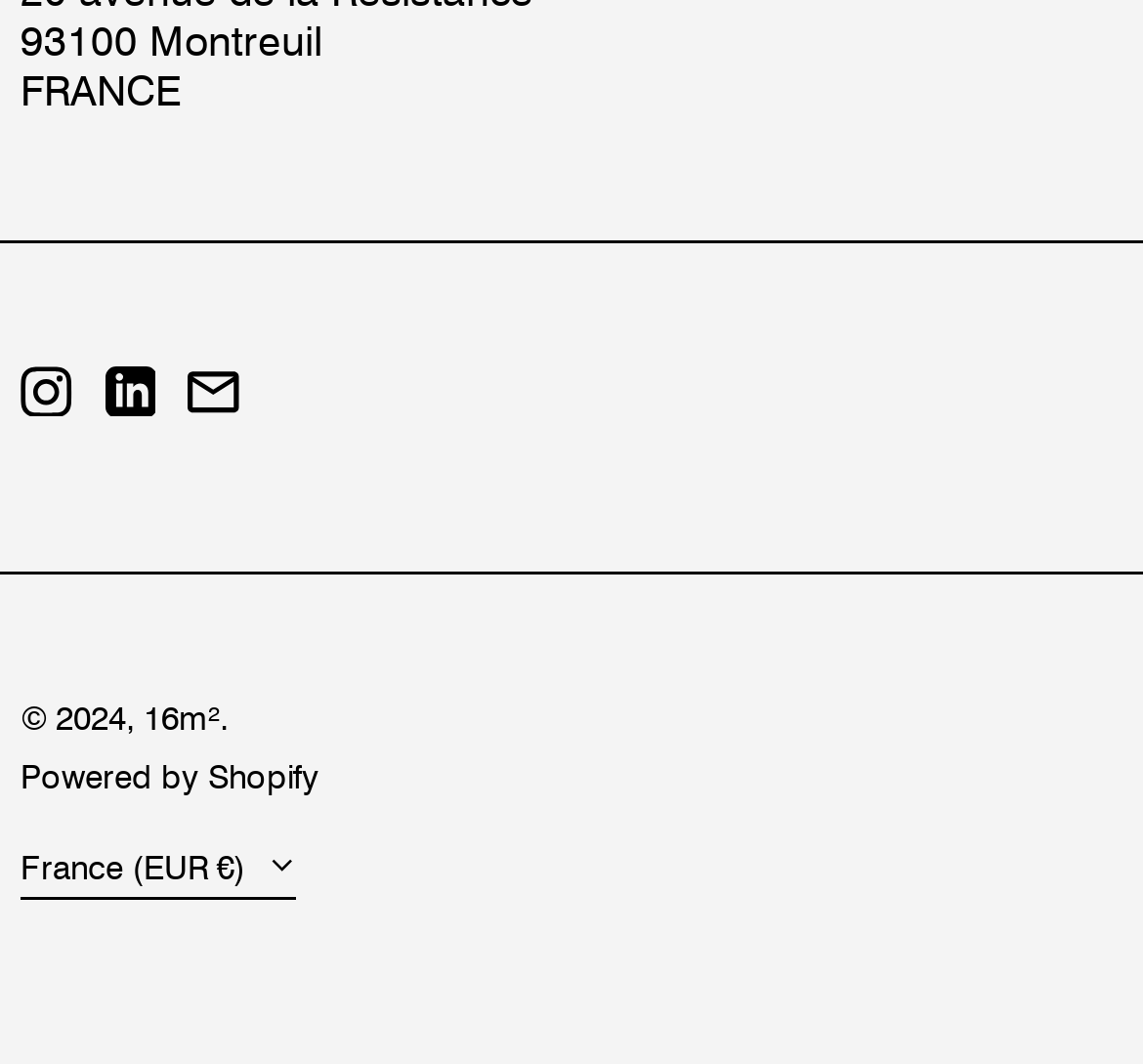Find and provide the bounding box coordinates for the UI element described with: "value="Search"".

None